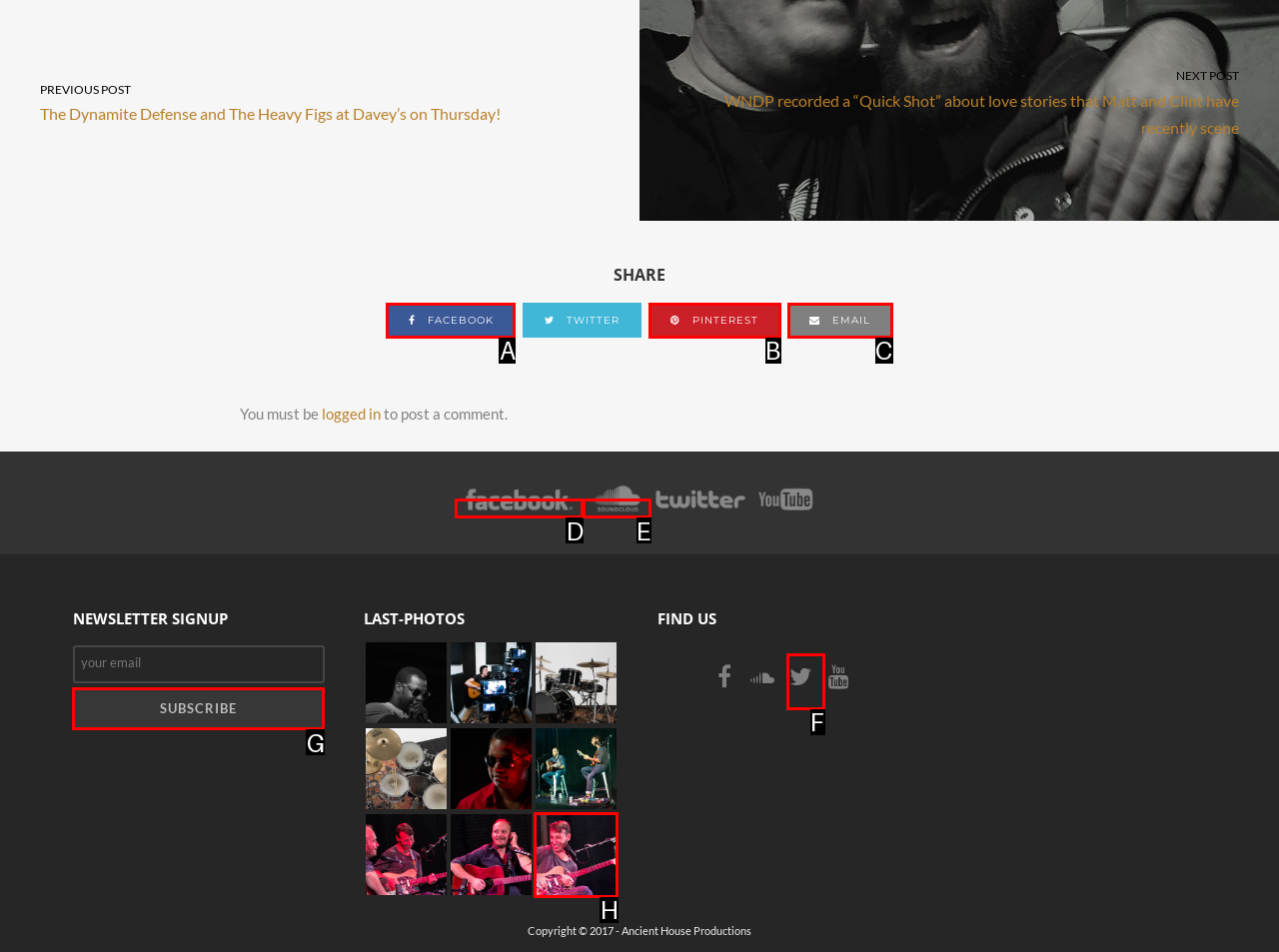Choose the UI element to click on to achieve this task: Share on Facebook. Reply with the letter representing the selected element.

A